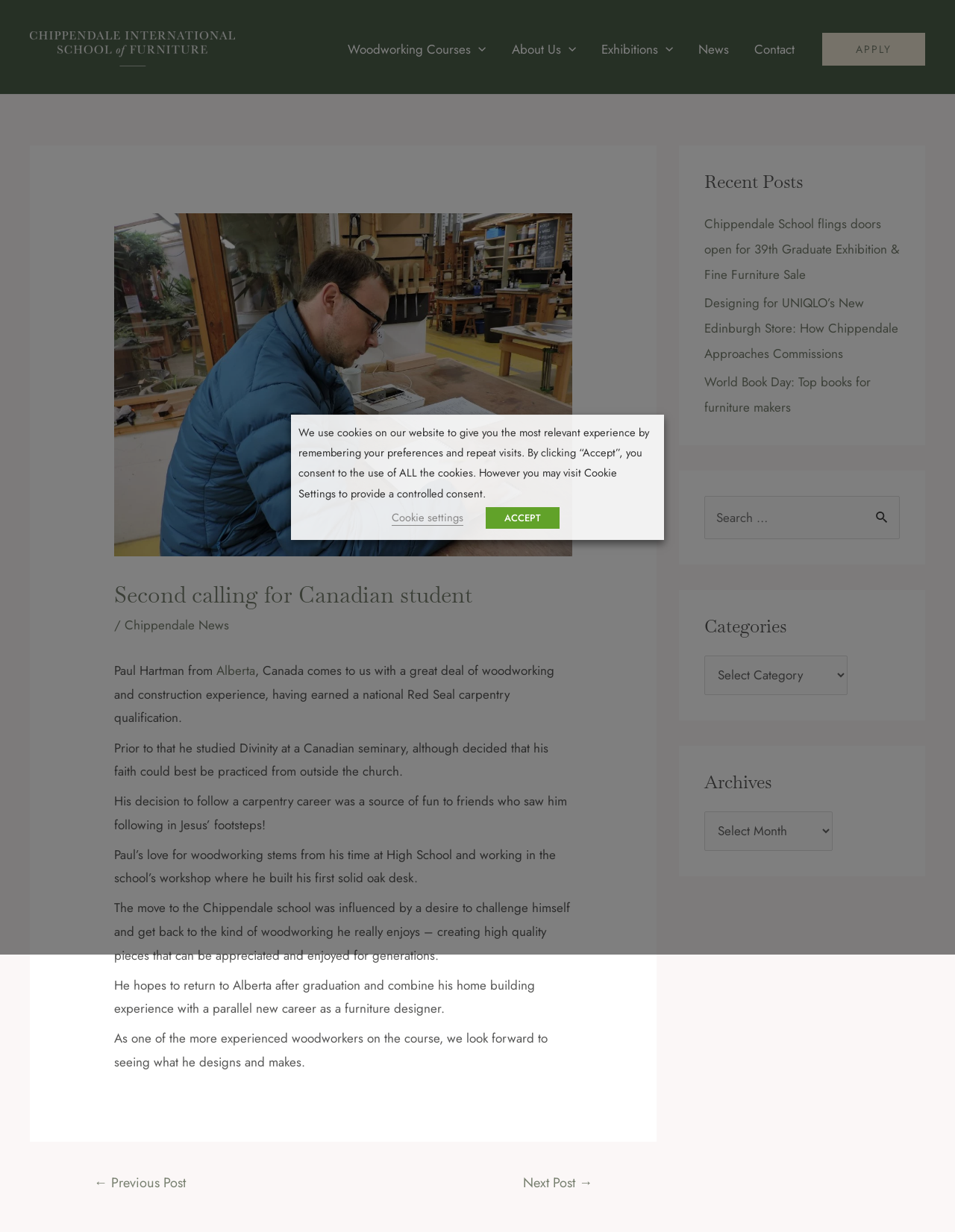Determine the bounding box coordinates of the clickable region to execute the instruction: "Read the Chippendale News". The coordinates should be four float numbers between 0 and 1, denoted as [left, top, right, bottom].

[0.131, 0.5, 0.24, 0.514]